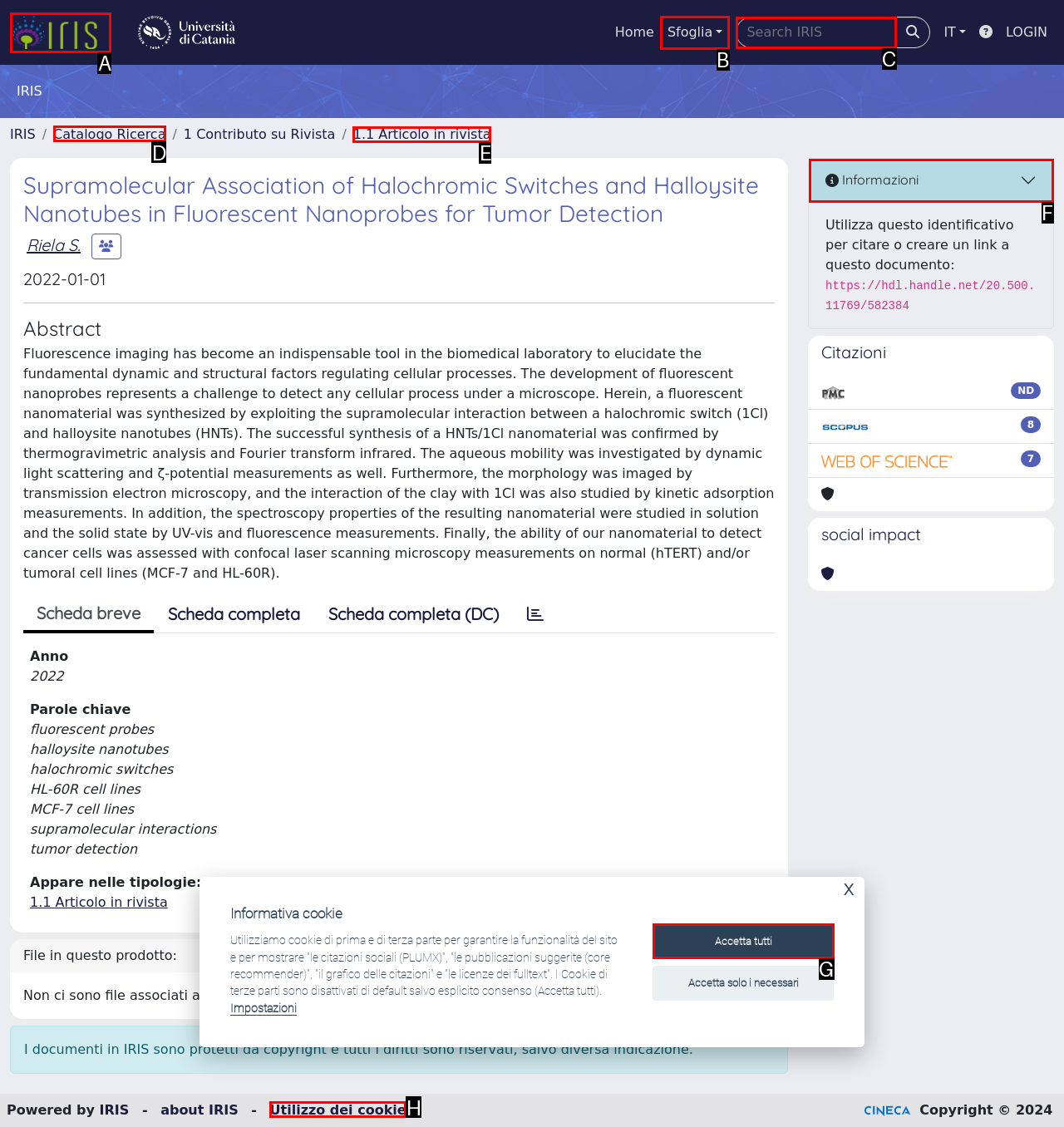Which option should be clicked to execute the following task: browse catalog research? Respond with the letter of the selected option.

D